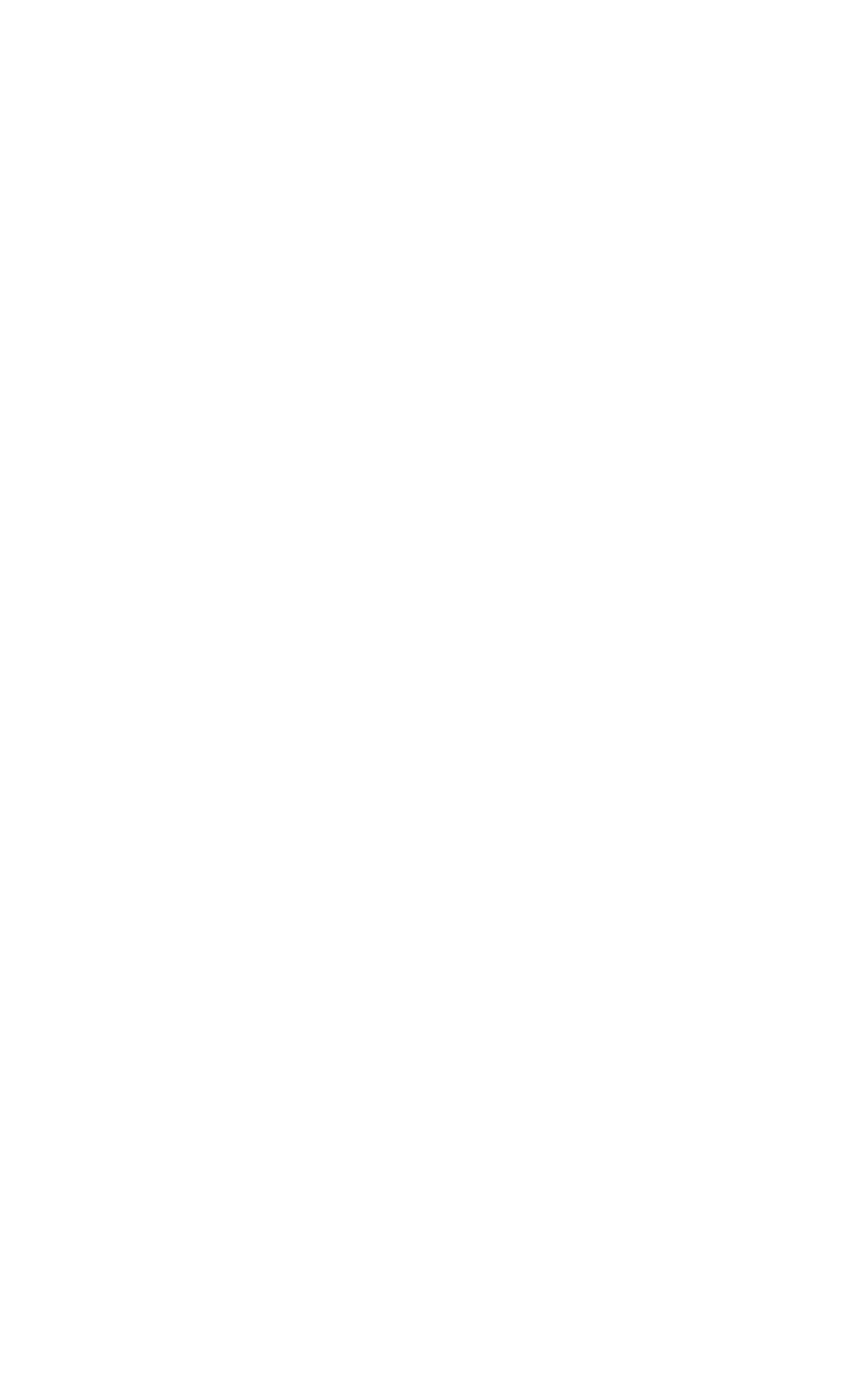Please determine the bounding box coordinates of the element to click on in order to accomplish the following task: "Visit DJ Maphorisa's page". Ensure the coordinates are four float numbers ranging from 0 to 1, i.e., [left, top, right, bottom].

[0.038, 0.608, 0.859, 0.668]